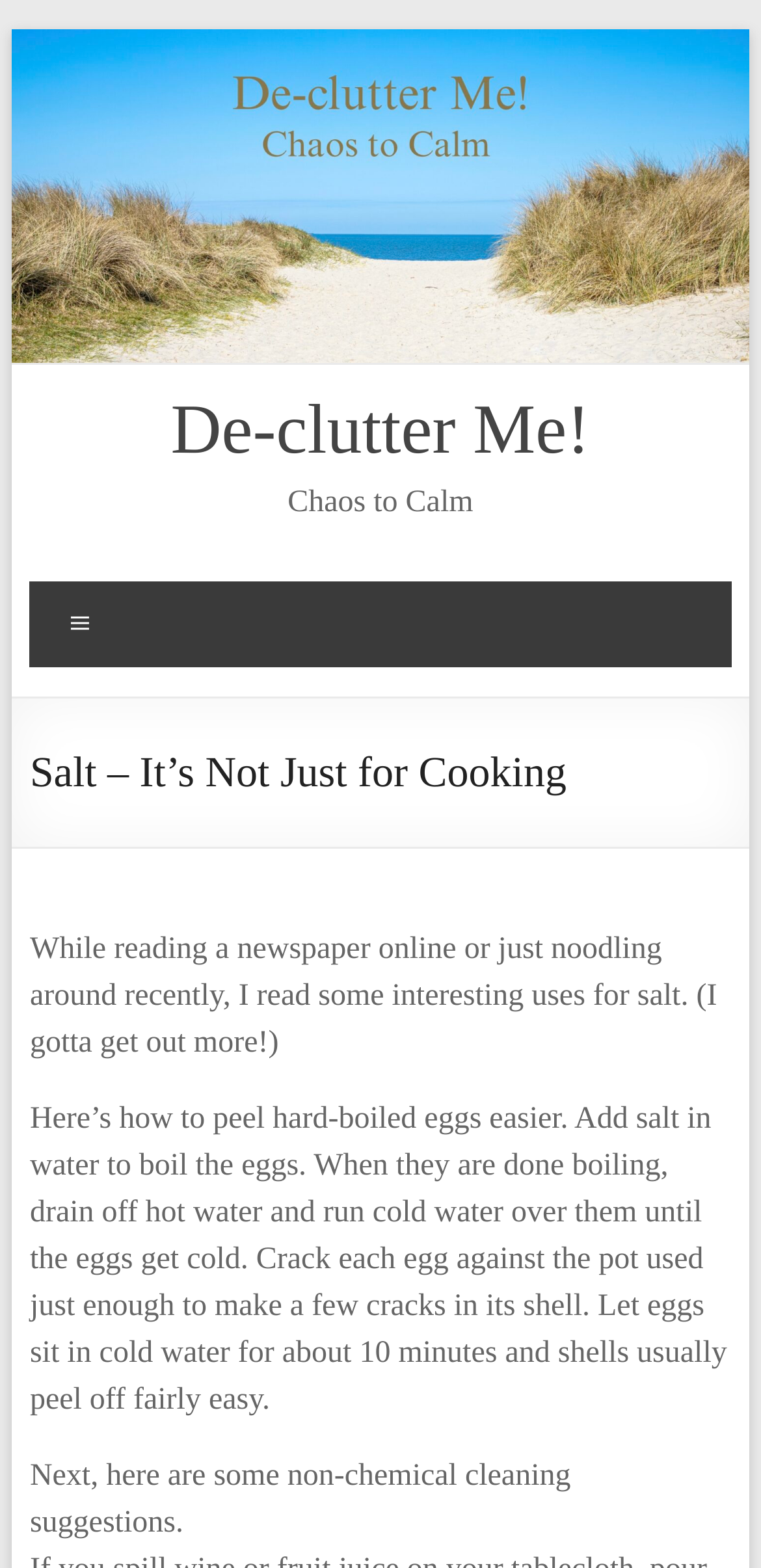Provide the text content of the webpage's main heading.

Salt – It’s Not Just for Cooking